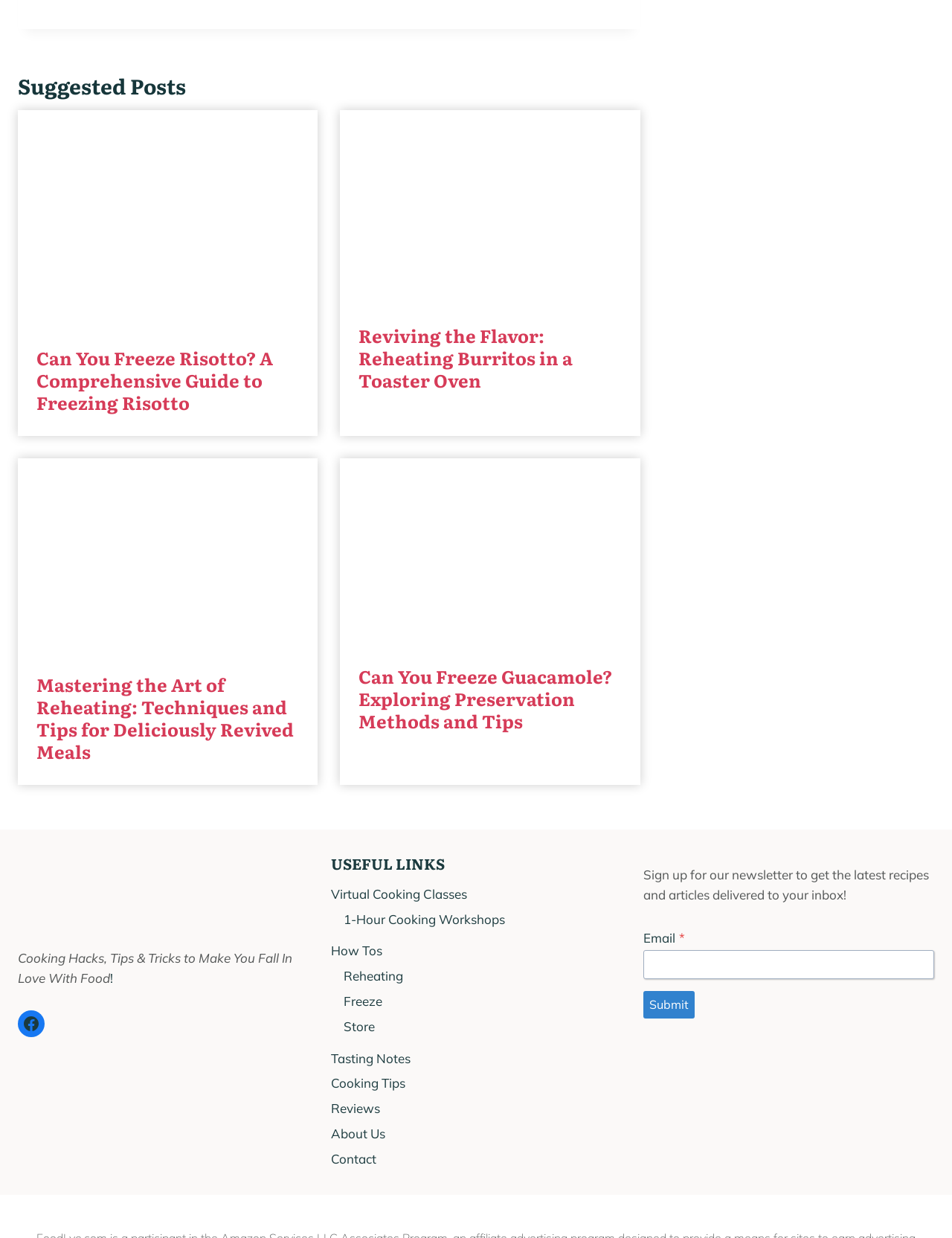Locate the coordinates of the bounding box for the clickable region that fulfills this instruction: "Click on the 'Post Comment' button".

None